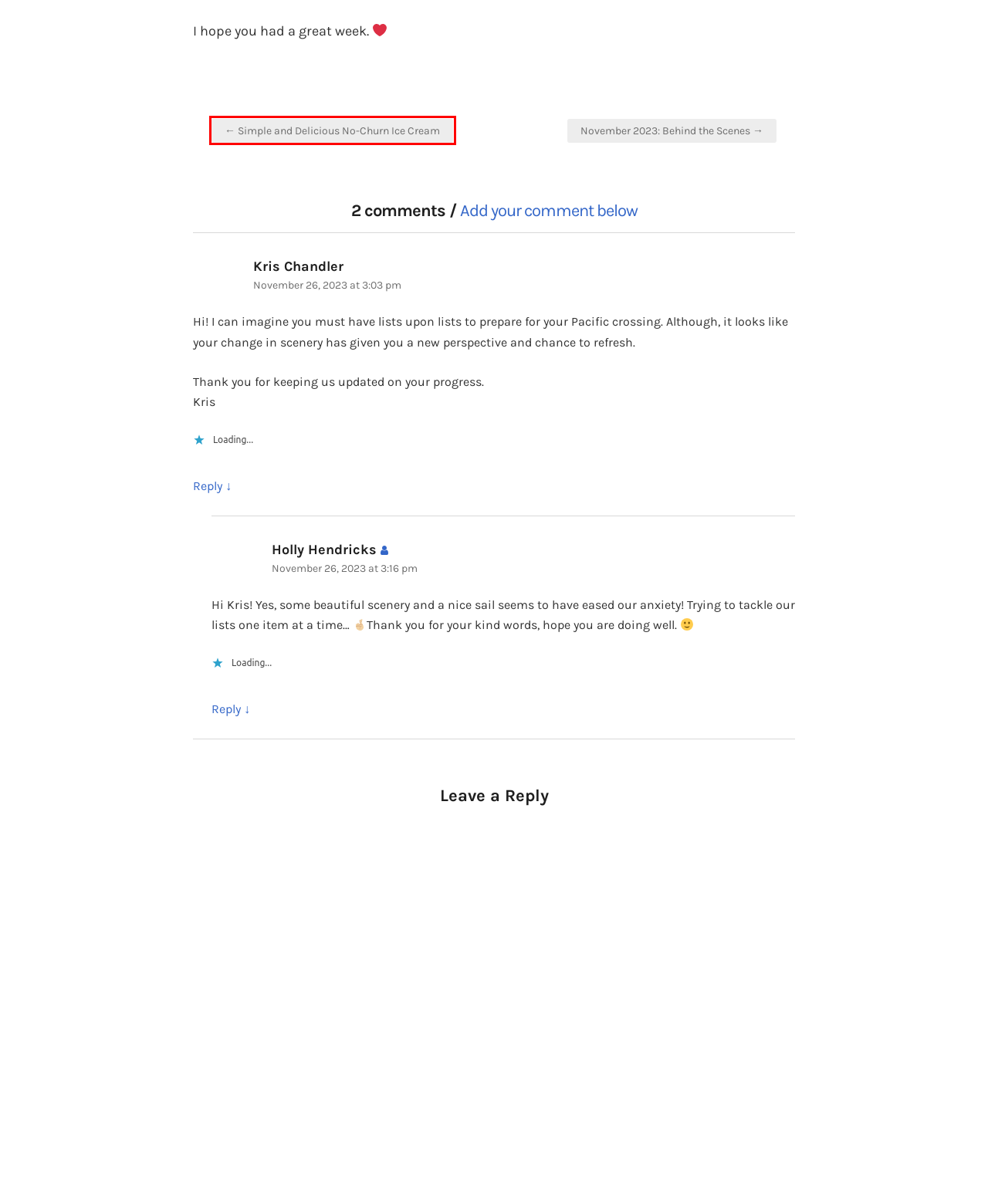Given a screenshot of a webpage with a red rectangle bounding box around a UI element, select the best matching webpage description for the new webpage that appears after clicking the highlighted element. The candidate descriptions are:
A. Weekly Posts – S/V Sabado
B. Private Site
C. Restaurant au Marin Martinique - Le Kube
D. Sabado - Real-time Monitoring
E. Simple and Delicious No-Churn Ice Cream – S/V Sabado
F. Anchor Bridle Snubber Systems
G. Subscribe – S/V Sabado
H. November 2023: Behind the Scenes – S/V Sabado

E